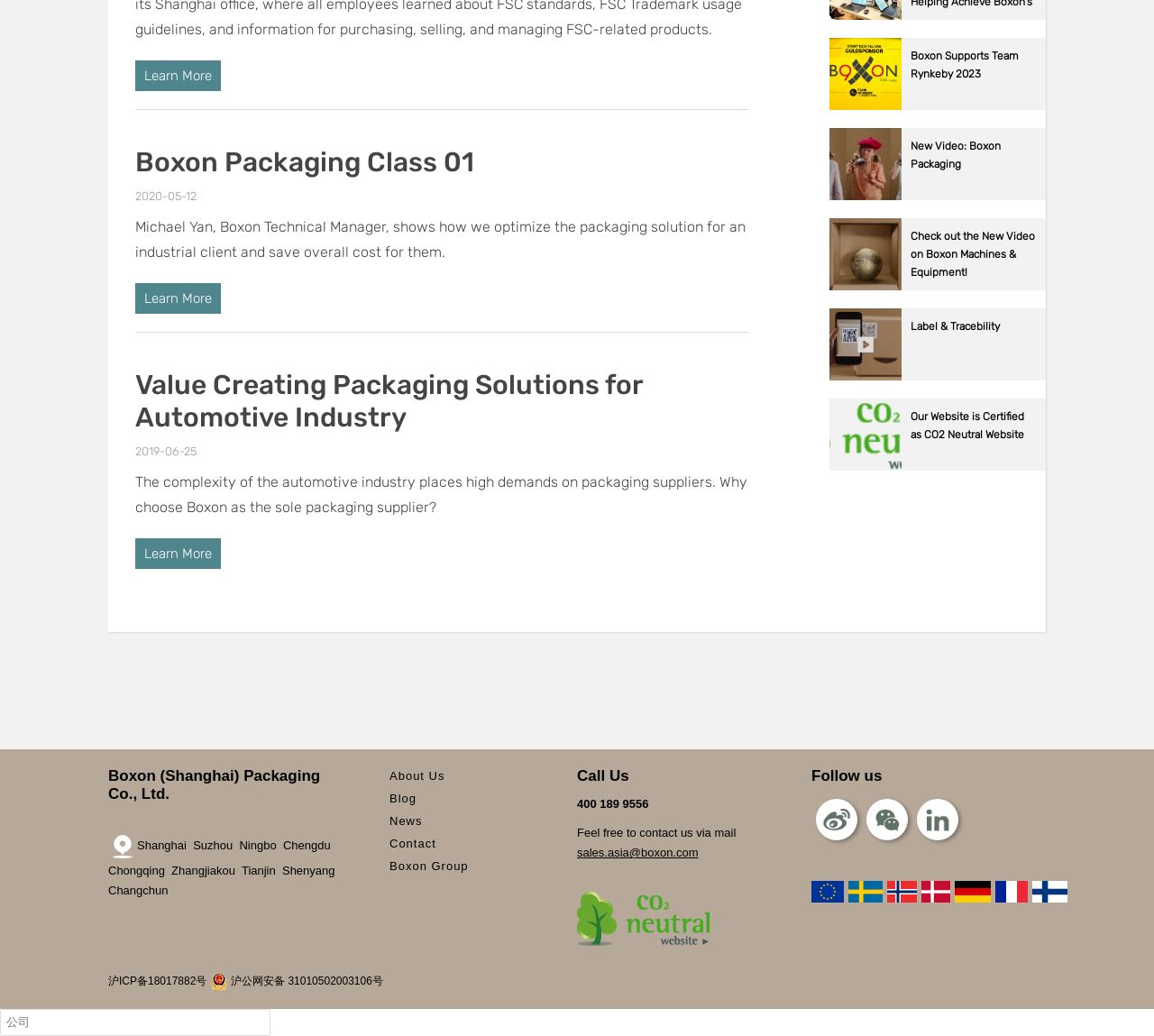Locate the coordinates of the bounding box for the clickable region that fulfills this instruction: "Click on 'Contact' to get in touch with Boxon".

[0.338, 0.808, 0.378, 0.821]